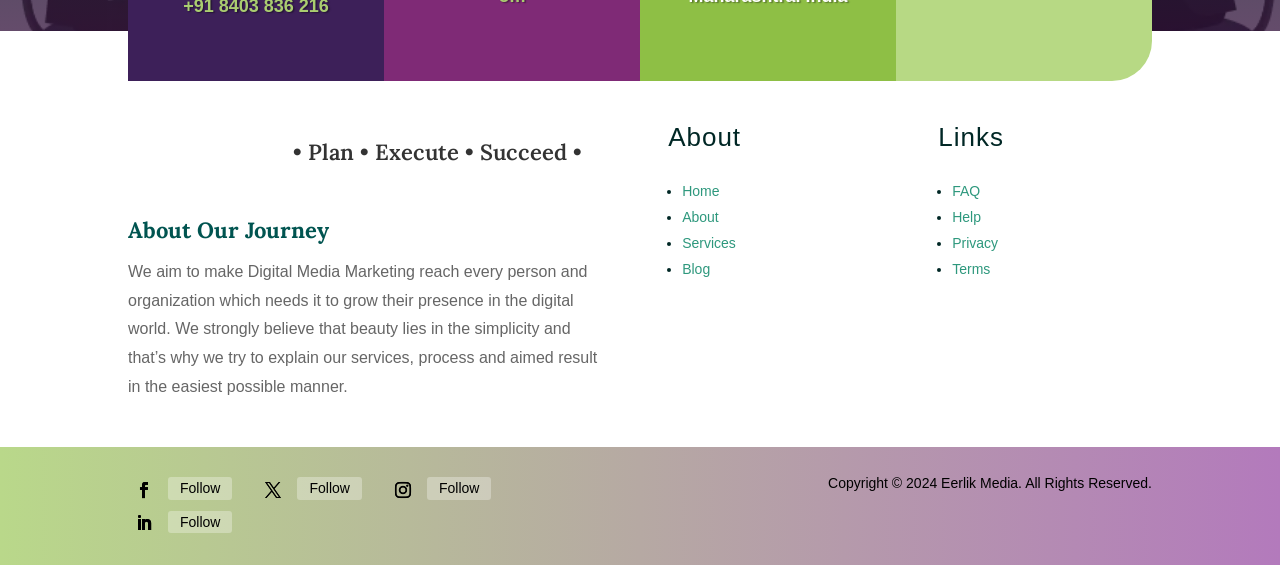Please find and report the bounding box coordinates of the element to click in order to perform the following action: "Read about our journey". The coordinates should be expressed as four float numbers between 0 and 1, in the format [left, top, right, bottom].

[0.1, 0.376, 0.478, 0.456]